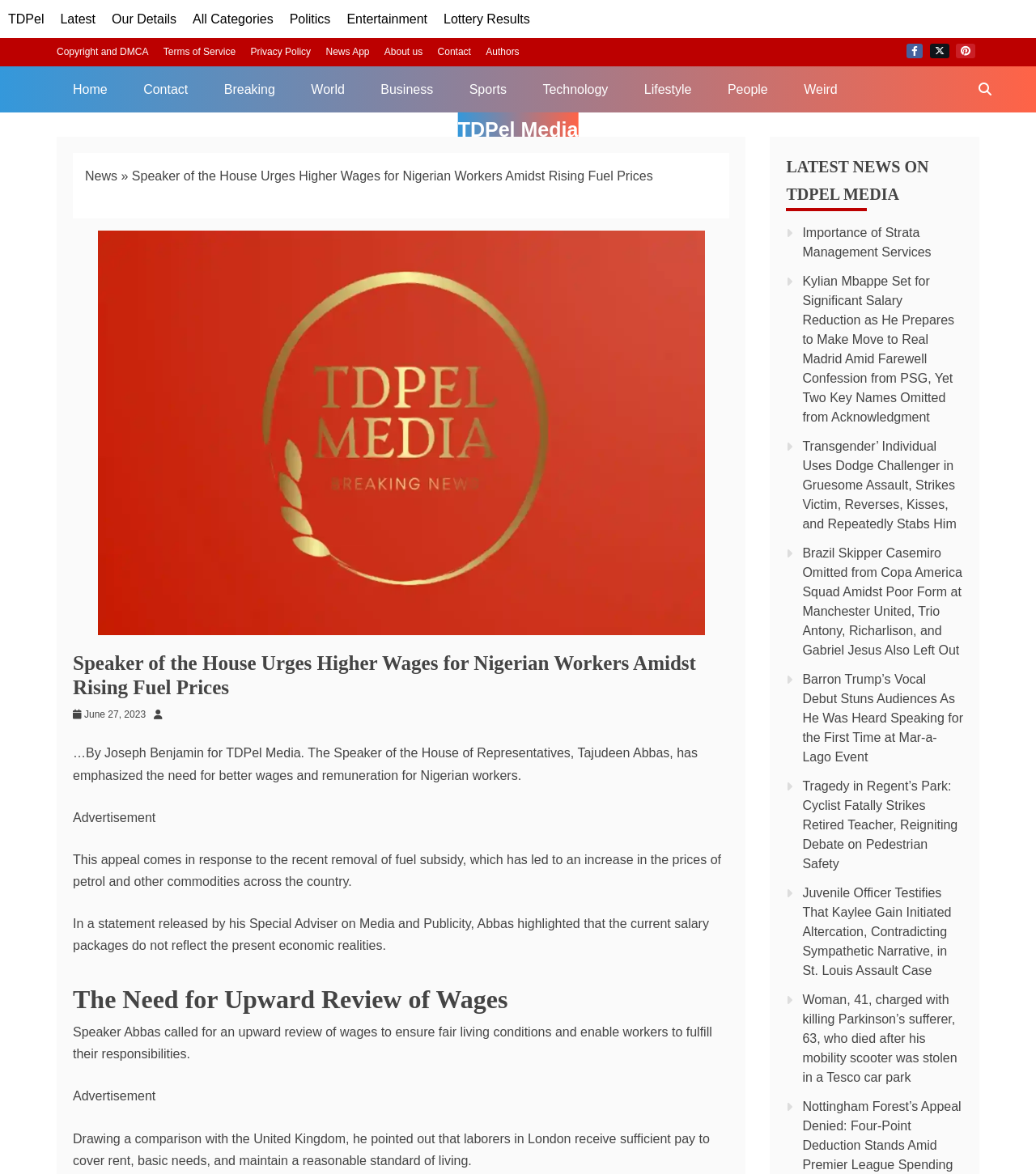Please find the bounding box coordinates of the element that needs to be clicked to perform the following instruction: "Search for news on TDPel Media". The bounding box coordinates should be four float numbers between 0 and 1, represented as [left, top, right, bottom].

[0.933, 0.056, 0.969, 0.096]